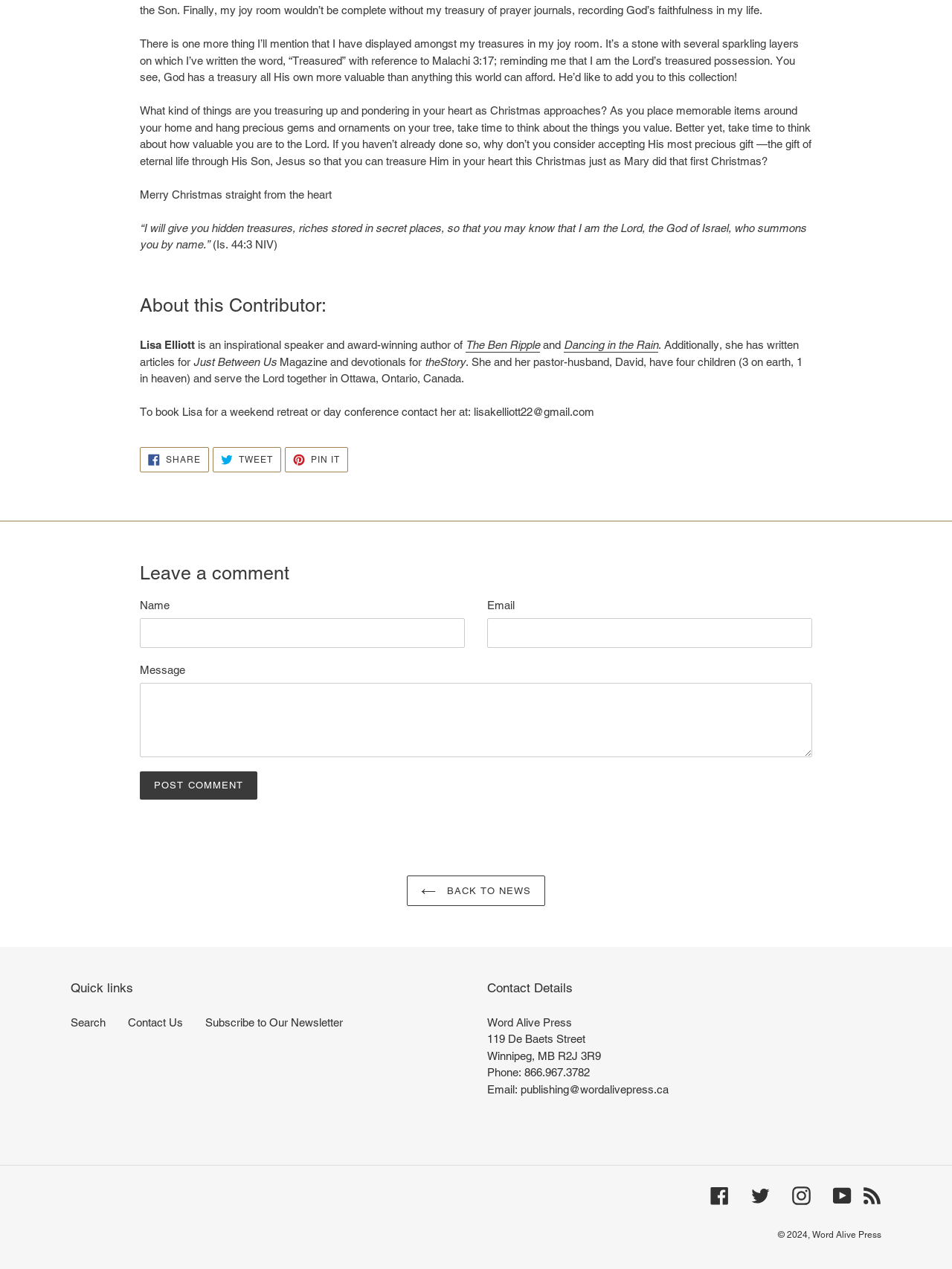Pinpoint the bounding box coordinates of the element to be clicked to execute the instruction: "Post comment".

[0.147, 0.608, 0.27, 0.63]